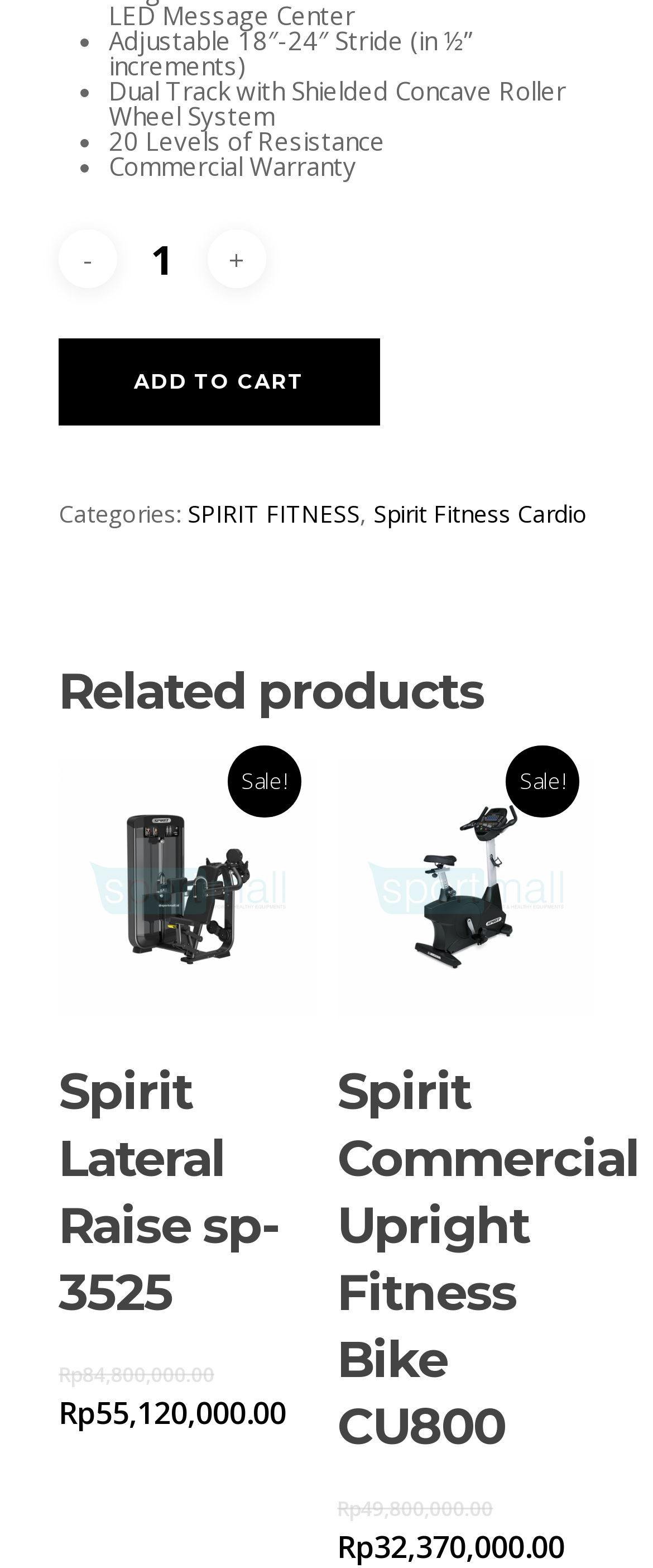Locate the bounding box coordinates of the region to be clicked to comply with the following instruction: "View Spirit Fitness Cardio products". The coordinates must be four float numbers between 0 and 1, in the form [left, top, right, bottom].

[0.572, 0.318, 0.9, 0.338]